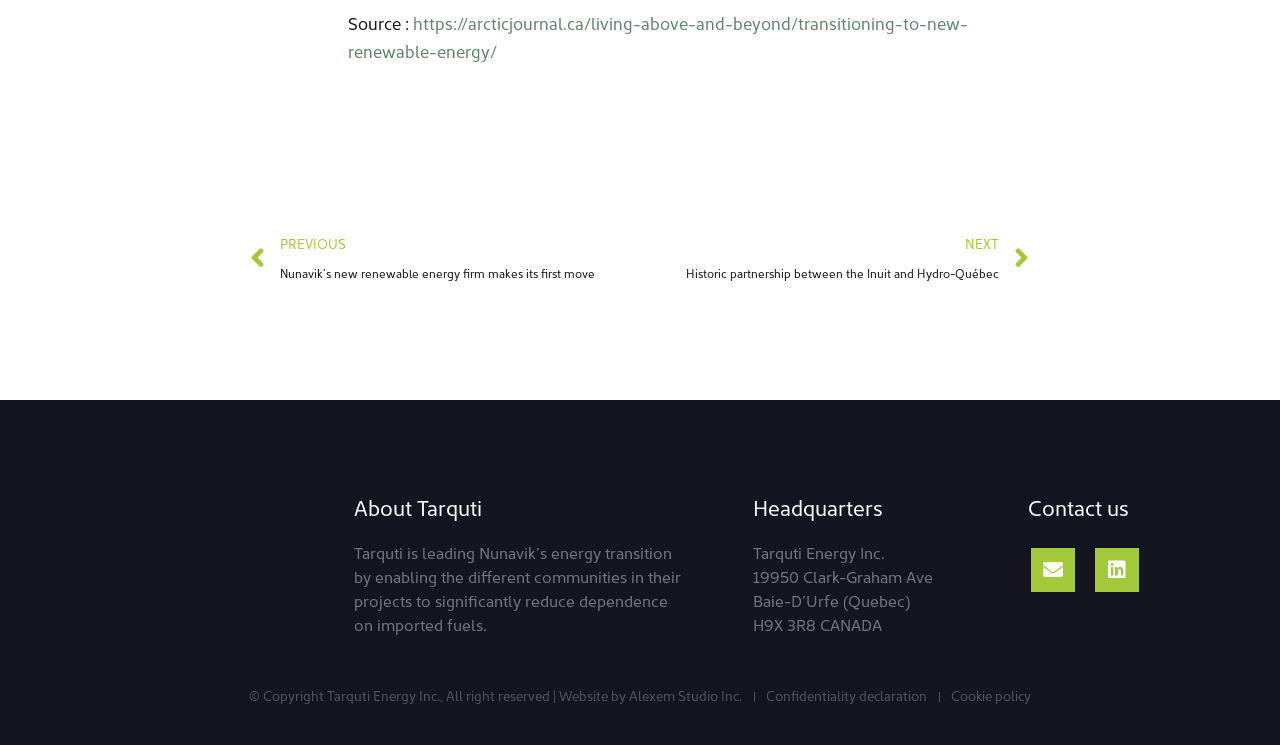What is the website's copyright information?
Give a single word or phrase as your answer by examining the image.

Tarquti Energy Inc.